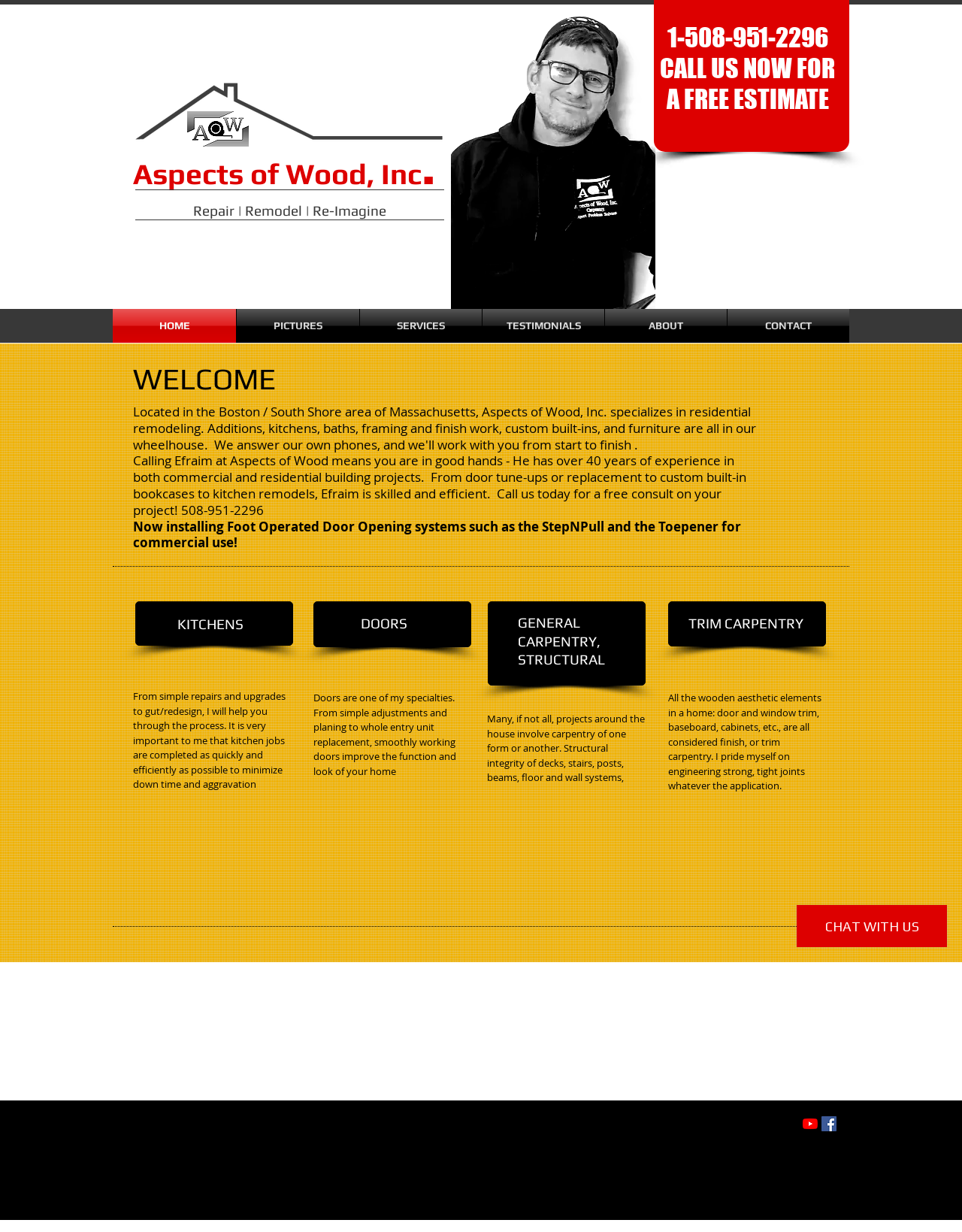Identify the bounding box coordinates for the element you need to click to achieve the following task: "Call the phone number". Provide the bounding box coordinates as four float numbers between 0 and 1, in the form [left, top, right, bottom].

[0.68, 0.018, 0.873, 0.043]